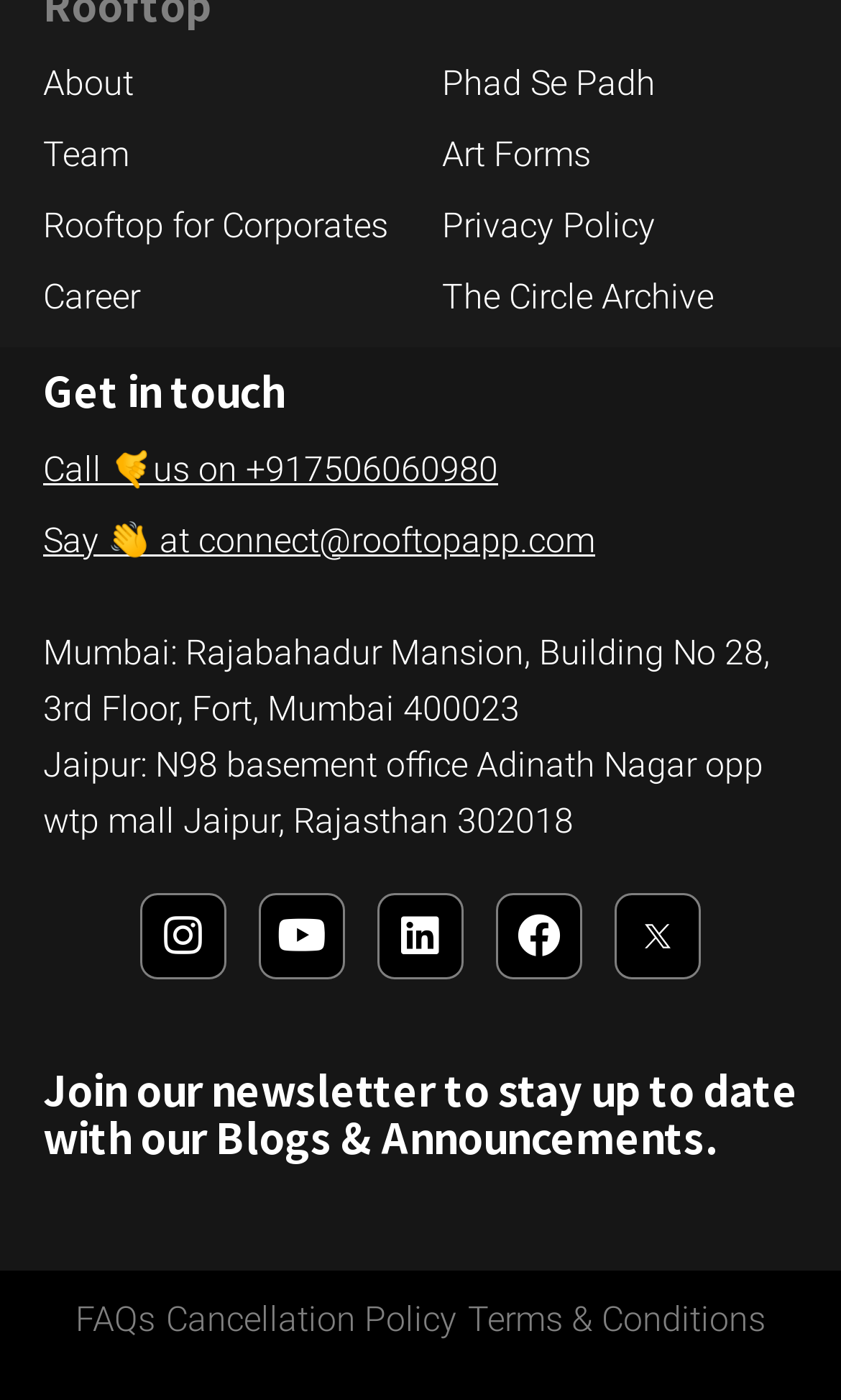Please respond to the question using a single word or phrase:
How many links are there in the footer section?

4